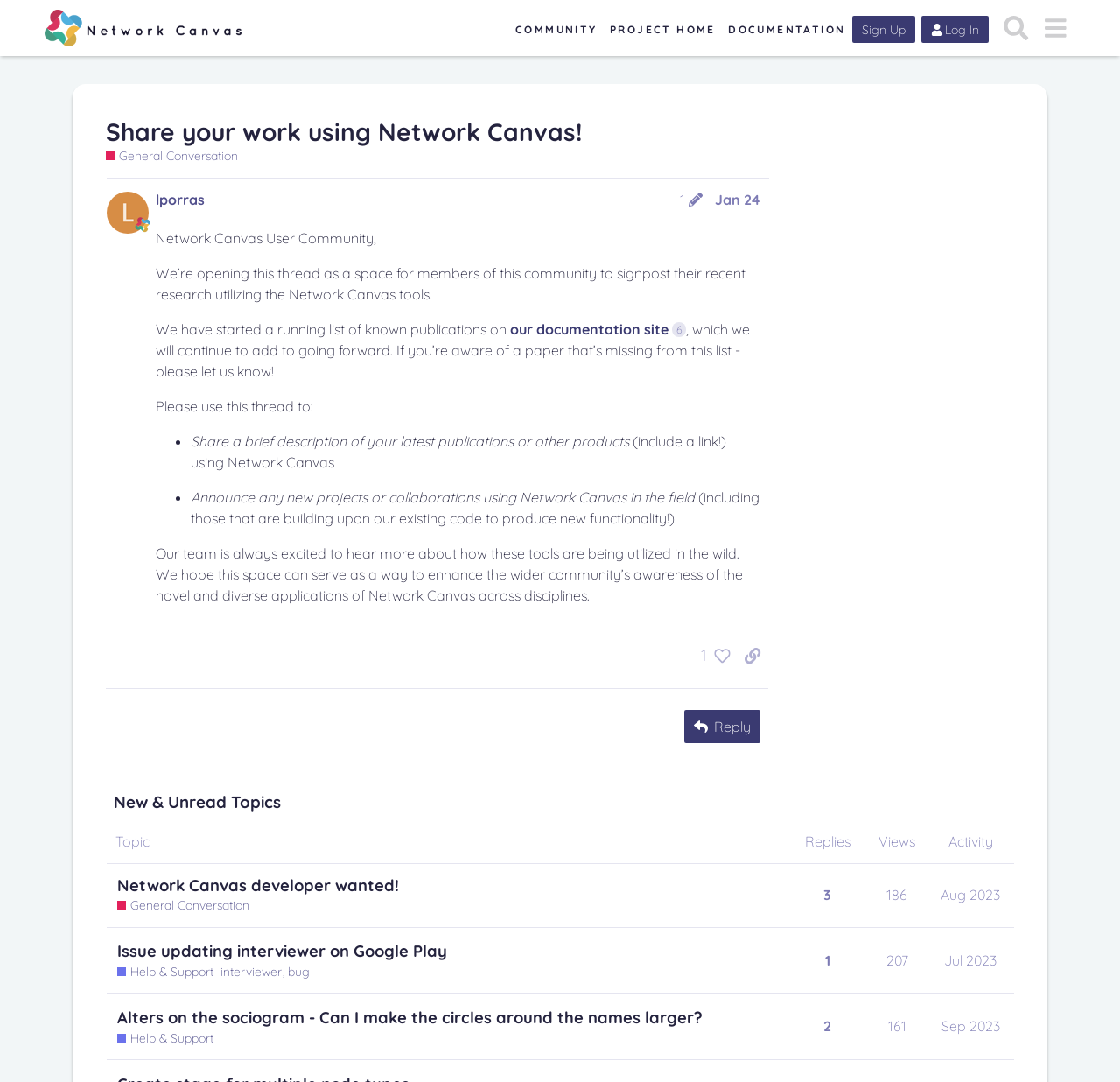Refer to the image and answer the question with as much detail as possible: What is the purpose of this thread?

I found the answer by reading the introductory text in the thread, which states that the thread is for members to signpost their recent research utilizing the Network Canvas tools.